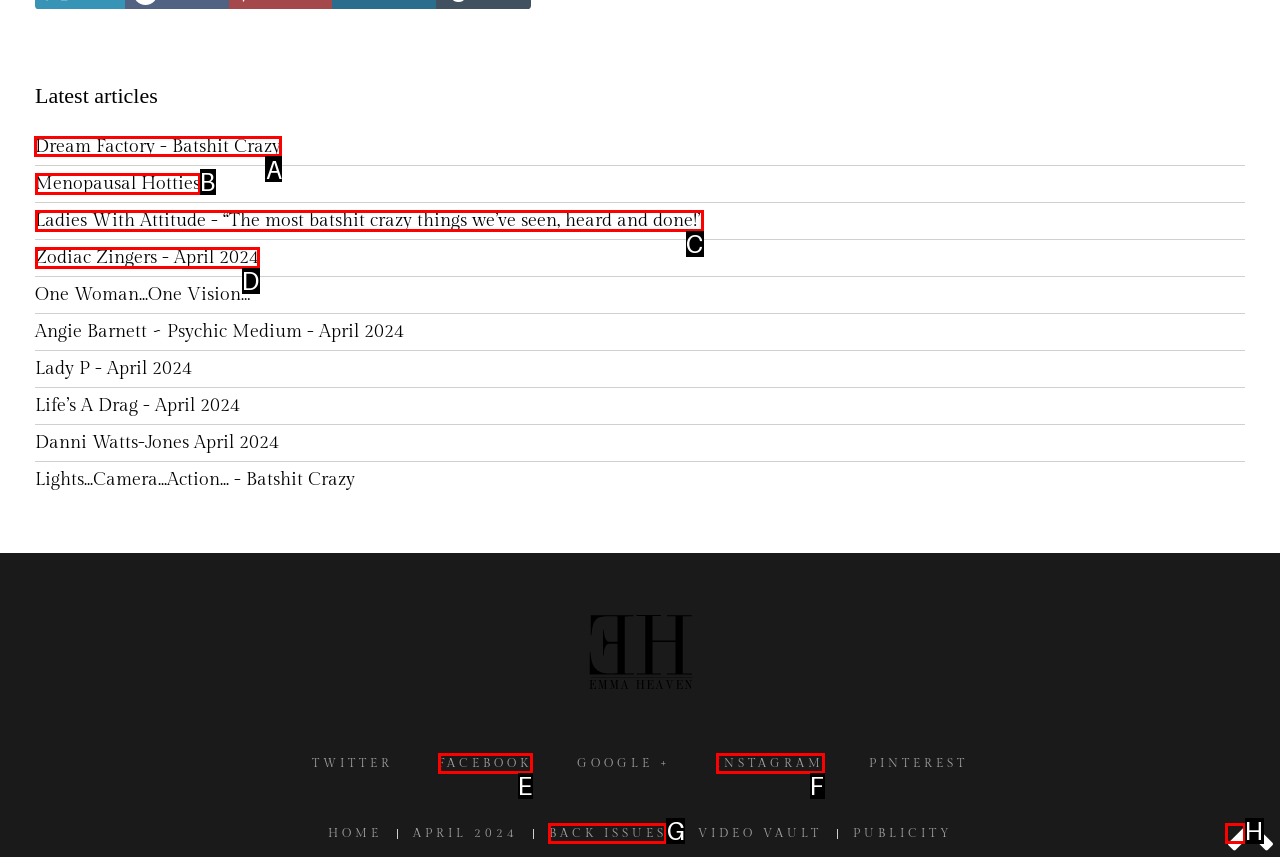From the given options, indicate the letter that corresponds to the action needed to complete this task: Click on the 'Dream Factory - Batshit Crazy' article. Respond with only the letter.

A